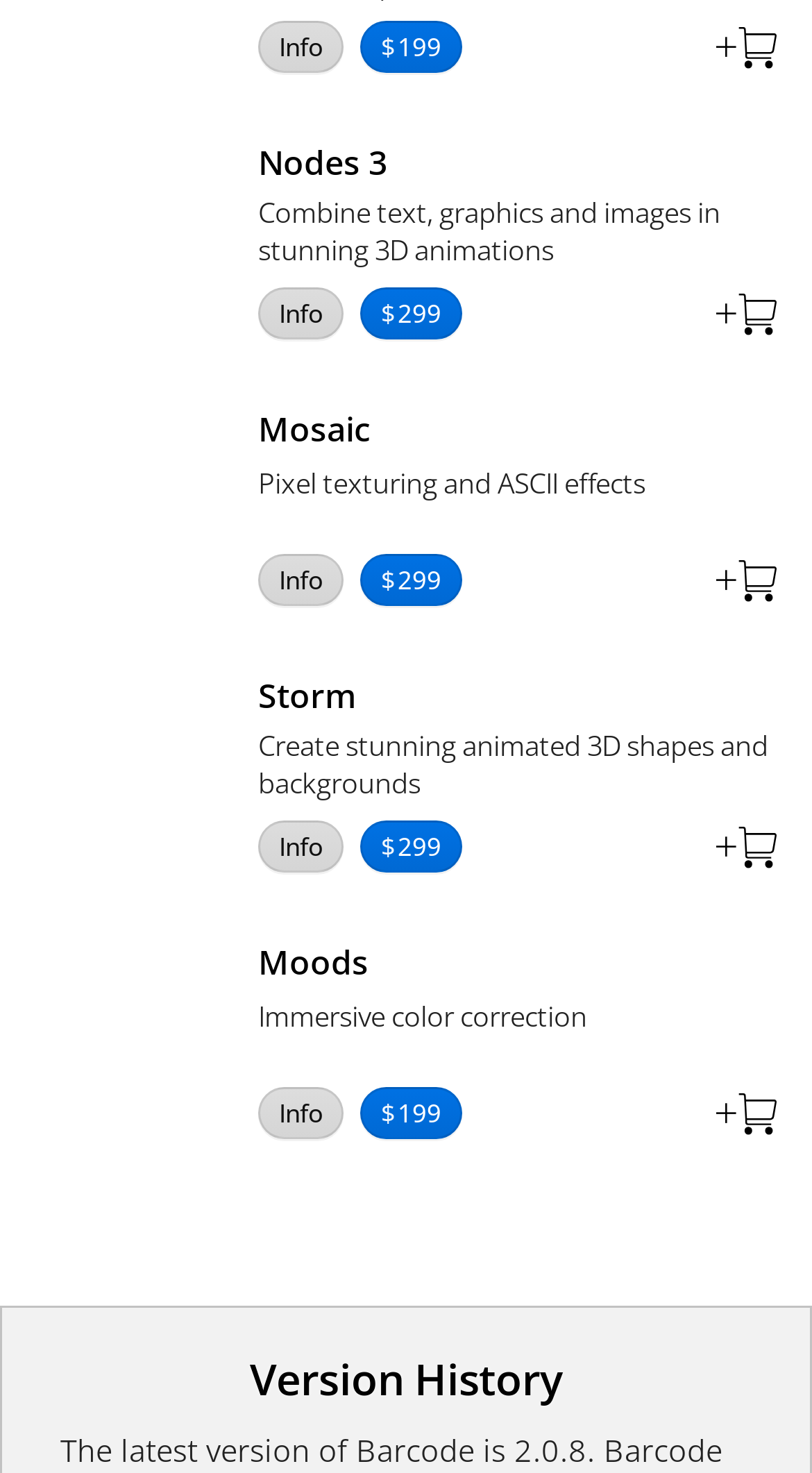Locate the bounding box coordinates of the clickable region necessary to complete the following instruction: "Check the 'Version History'". Provide the coordinates in the format of four float numbers between 0 and 1, i.e., [left, top, right, bottom].

[0.074, 0.917, 0.926, 0.956]